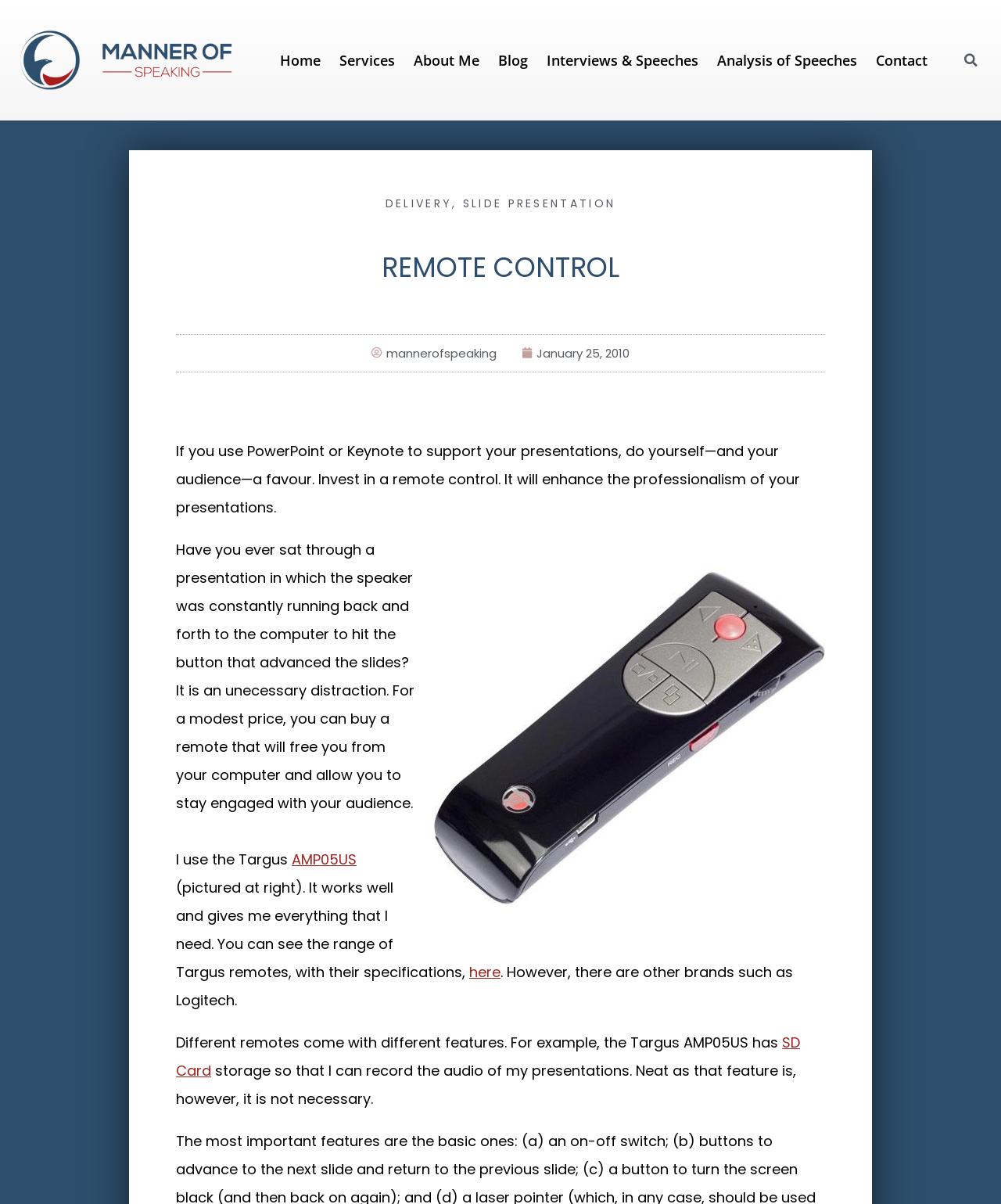Use the information in the screenshot to answer the question comprehensively: What is the purpose of a remote control in presentations?

The text 'It will enhance the professionalism of your presentations.' suggests that using a remote control during presentations can make the presentation more professional, likely by allowing the speaker to focus on their audience rather than constantly going back to the computer.